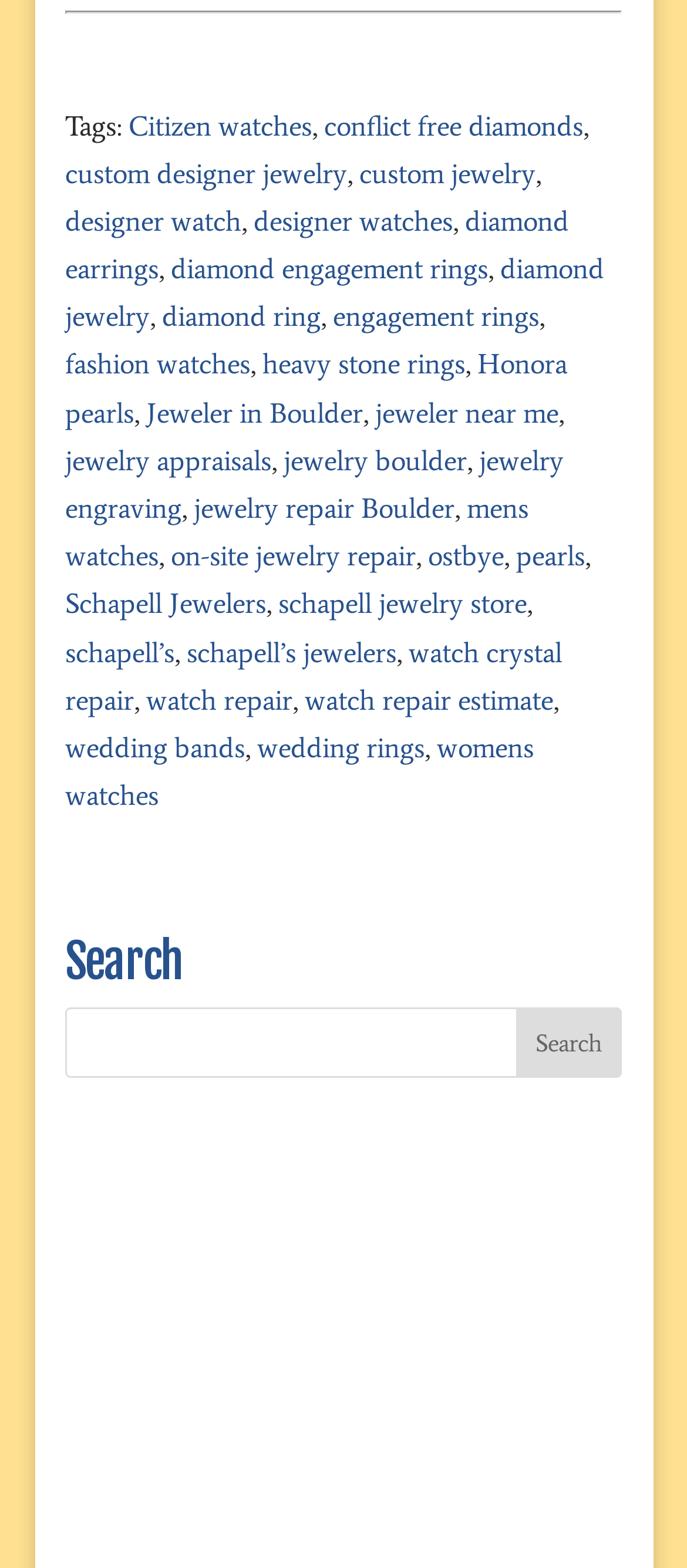What is the purpose of the search bar?
Examine the image and provide an in-depth answer to the question.

The search bar is located at the bottom of the webpage, and it allows users to input specific keywords to search for jewelry that matches their criteria. This suggests that the purpose of the search bar is to help users quickly find the jewelry they are looking for.